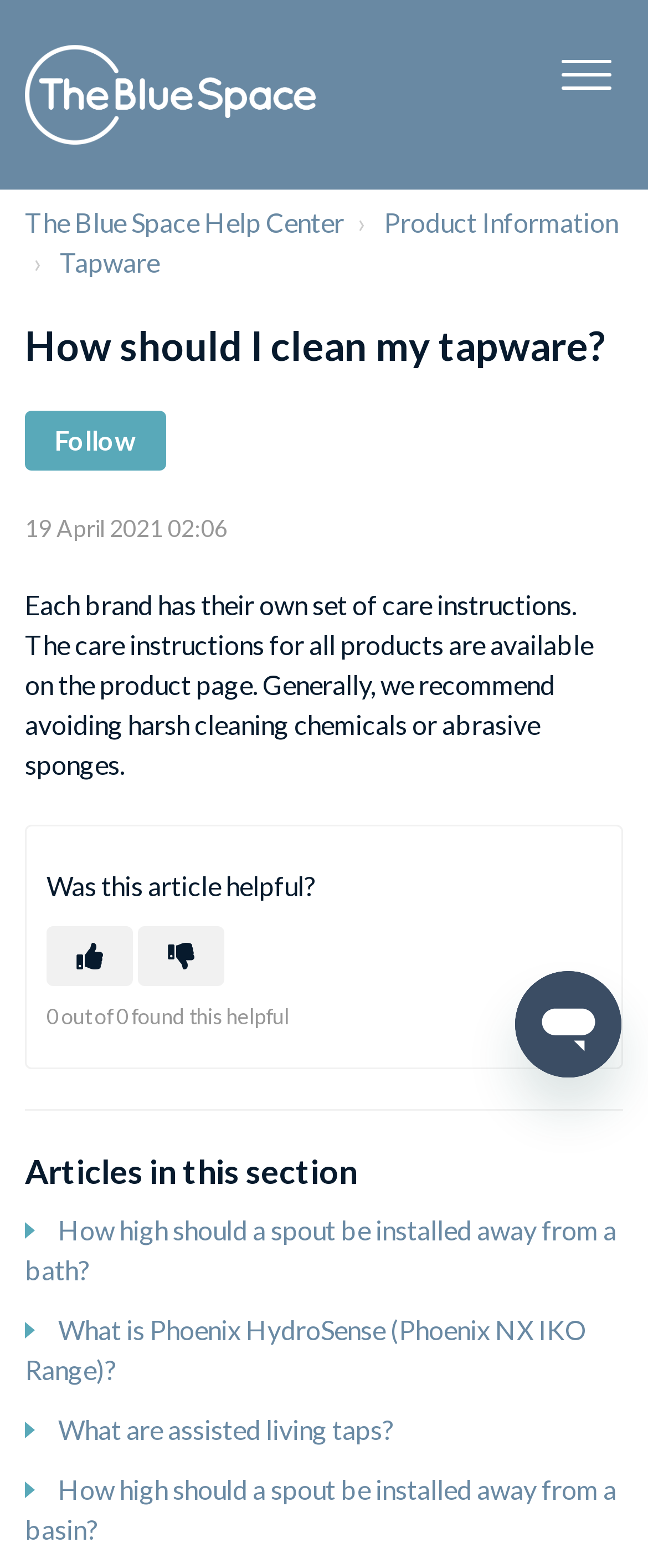Using details from the image, please answer the following question comprehensively:
How many articles are listed in this section?

The number of articles listed in this section can be determined by counting the number of links below the heading 'Articles in this section'. There are four links, each corresponding to a different article.